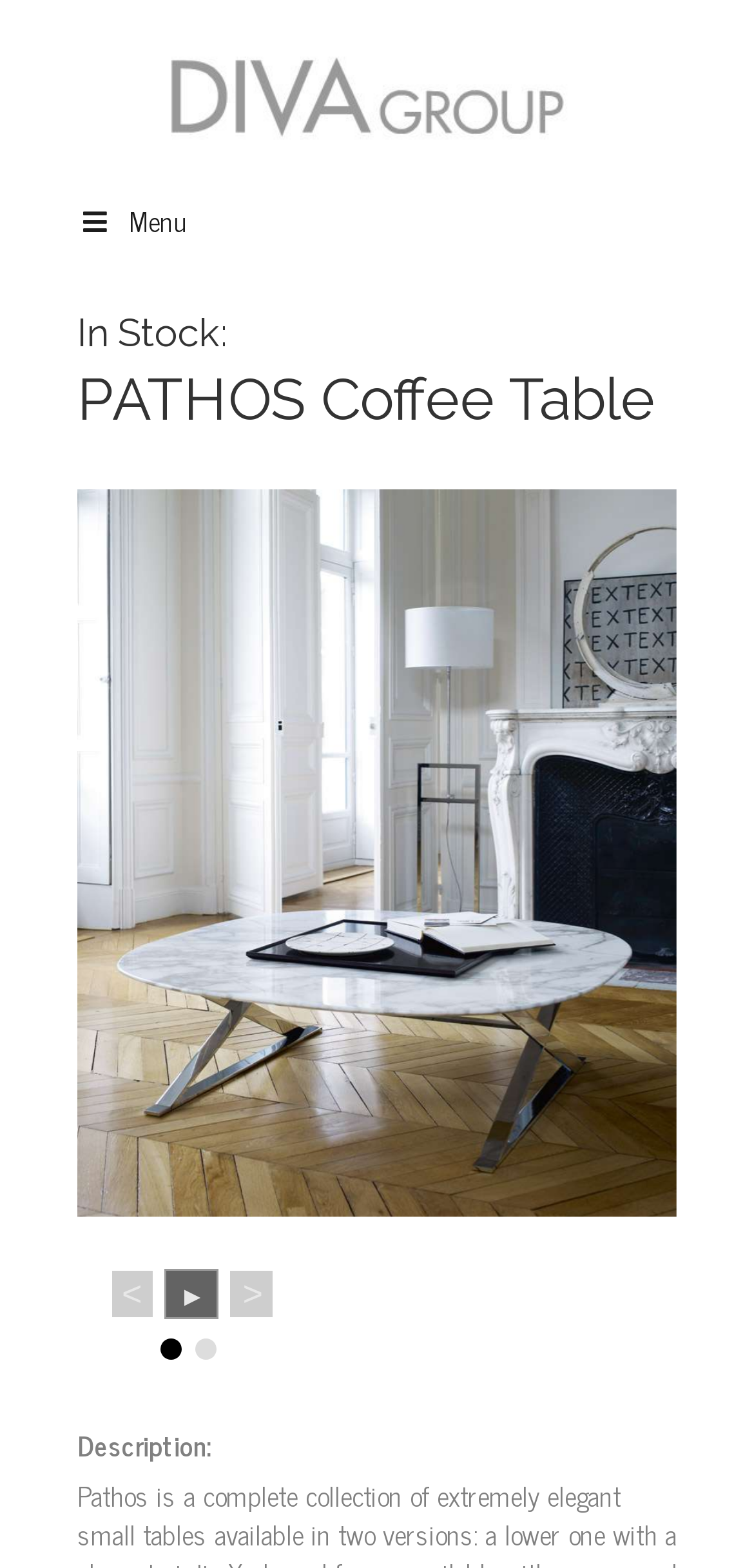Analyze the image and give a detailed response to the question:
What is the name of the showroom?

The name of the showroom can be found in the link element with the text 'DIVA Furniture Seattle – B&B Italia and Maxalto Showroom' at the top of the page.